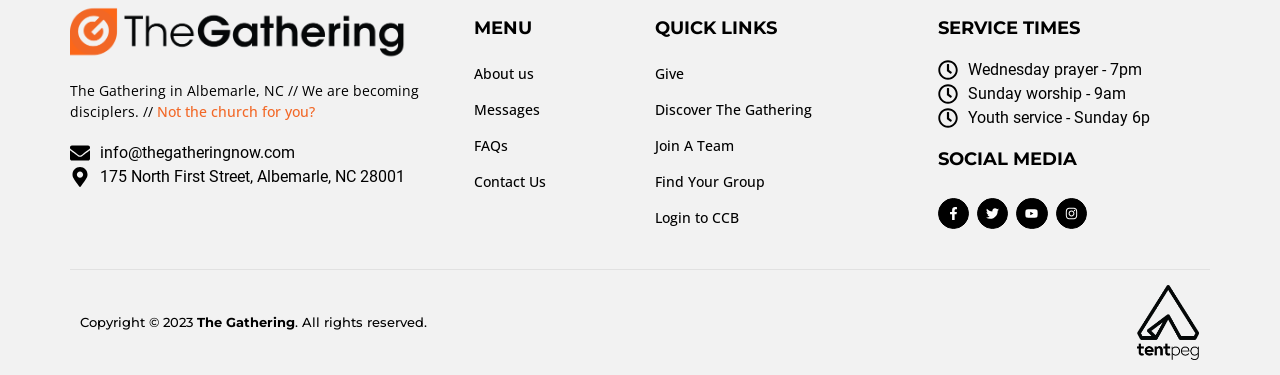Show the bounding box coordinates for the element that needs to be clicked to execute the following instruction: "Select the 'BASIC PACKAGE' option". Provide the coordinates in the form of four float numbers between 0 and 1, i.e., [left, top, right, bottom].

None